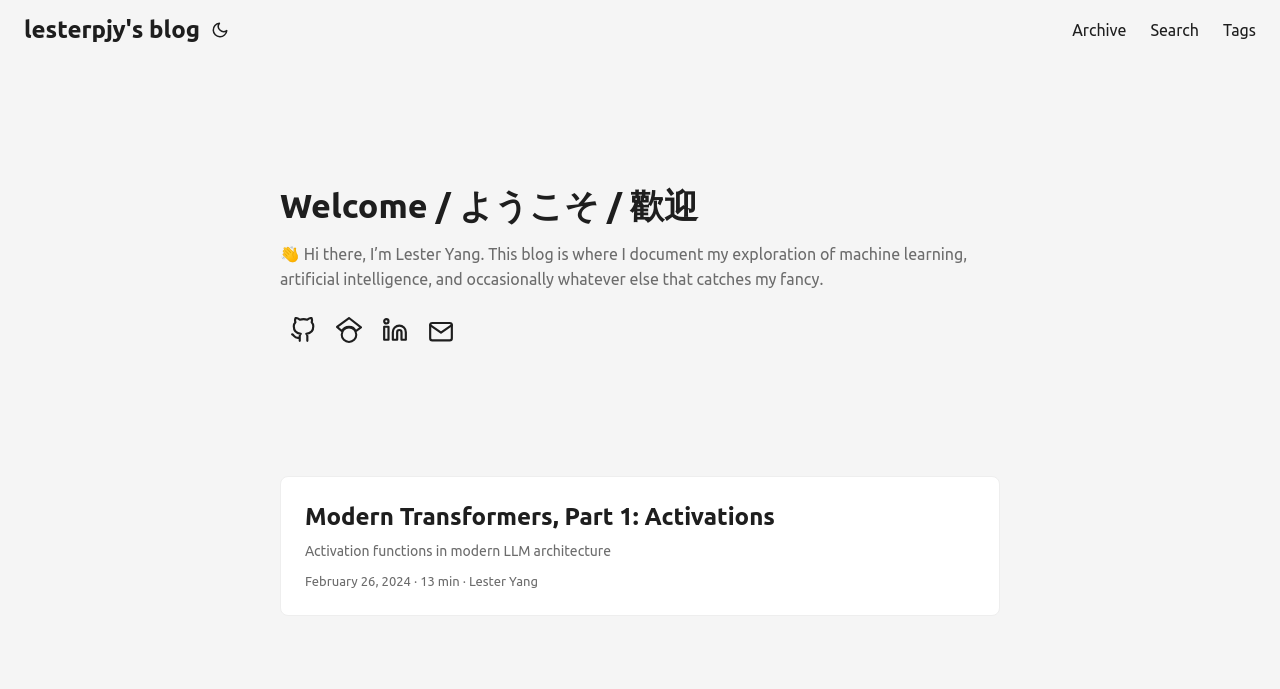Your task is to find and give the main heading text of the webpage.

Welcome / ようこそ / 歡迎